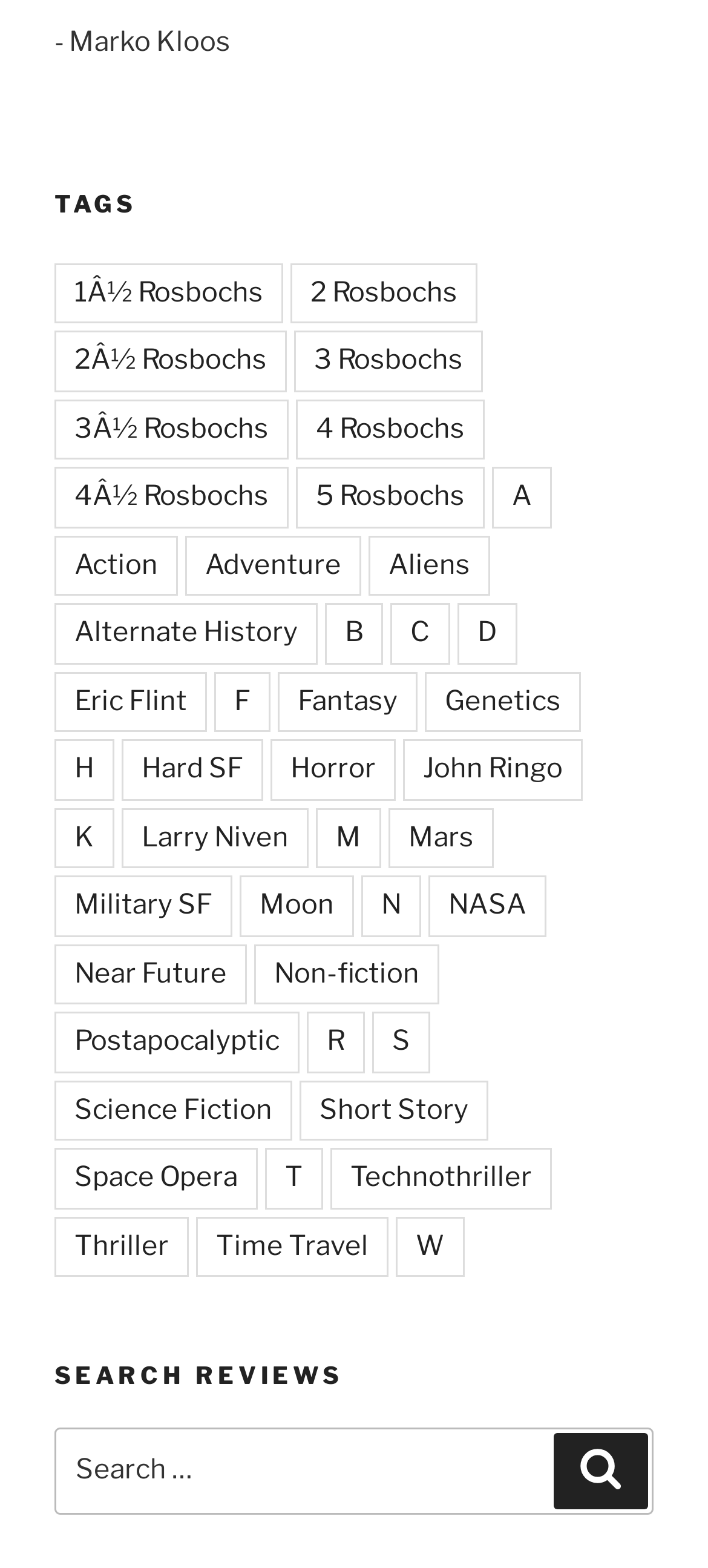Based on the image, please elaborate on the answer to the following question:
What is the name of the person mentioned at the top?

The name 'Marko Kloos' is mentioned at the top of the webpage, which suggests that it might be the name of the author or the person related to the content of the webpage.